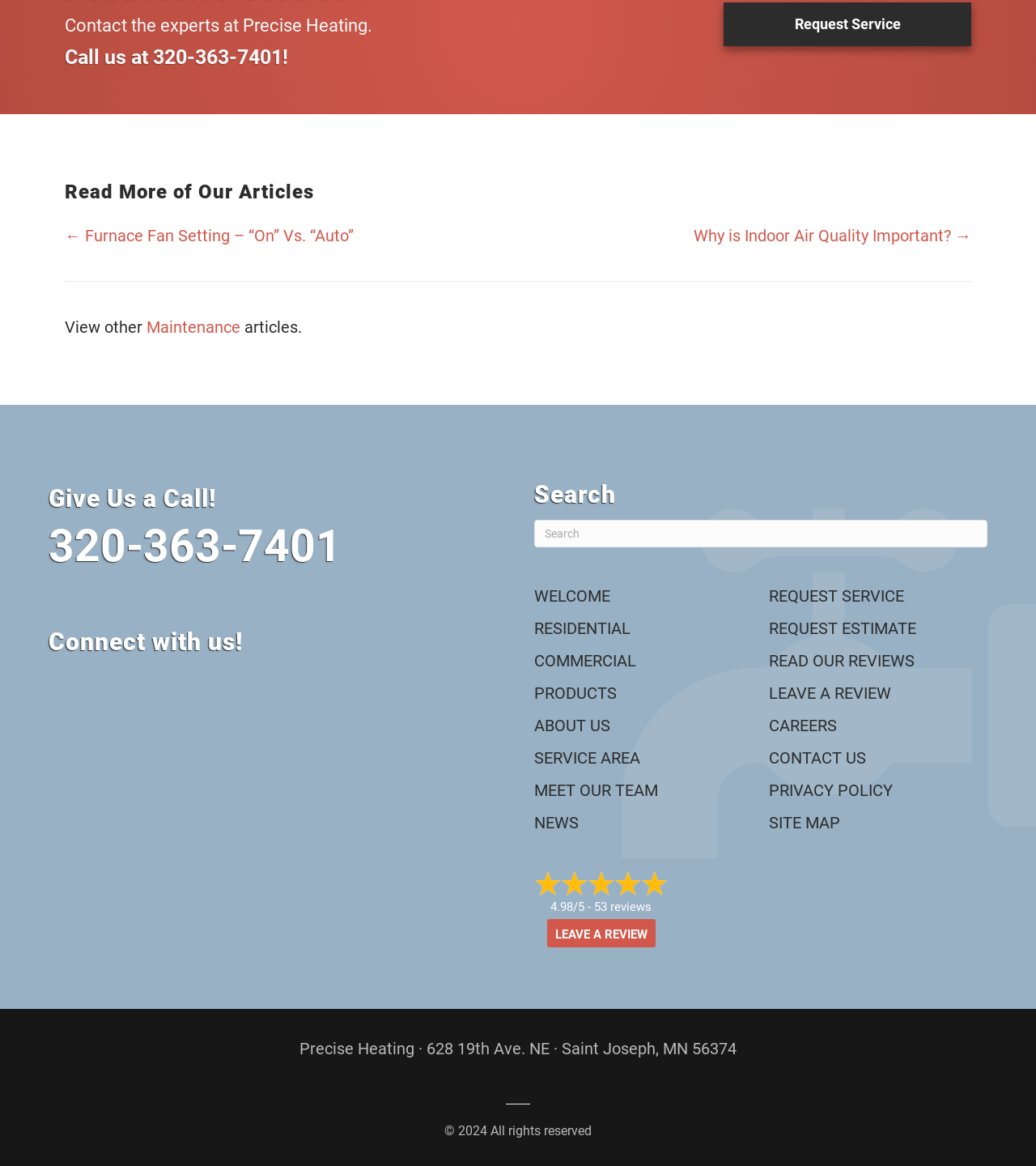Please provide a comprehensive answer to the question based on the screenshot: What social media platforms can you connect with the company on?

The social media platforms can be found in the bottom section of the webpage, where it says 'Connect with us!' followed by links to Facebook and Google.